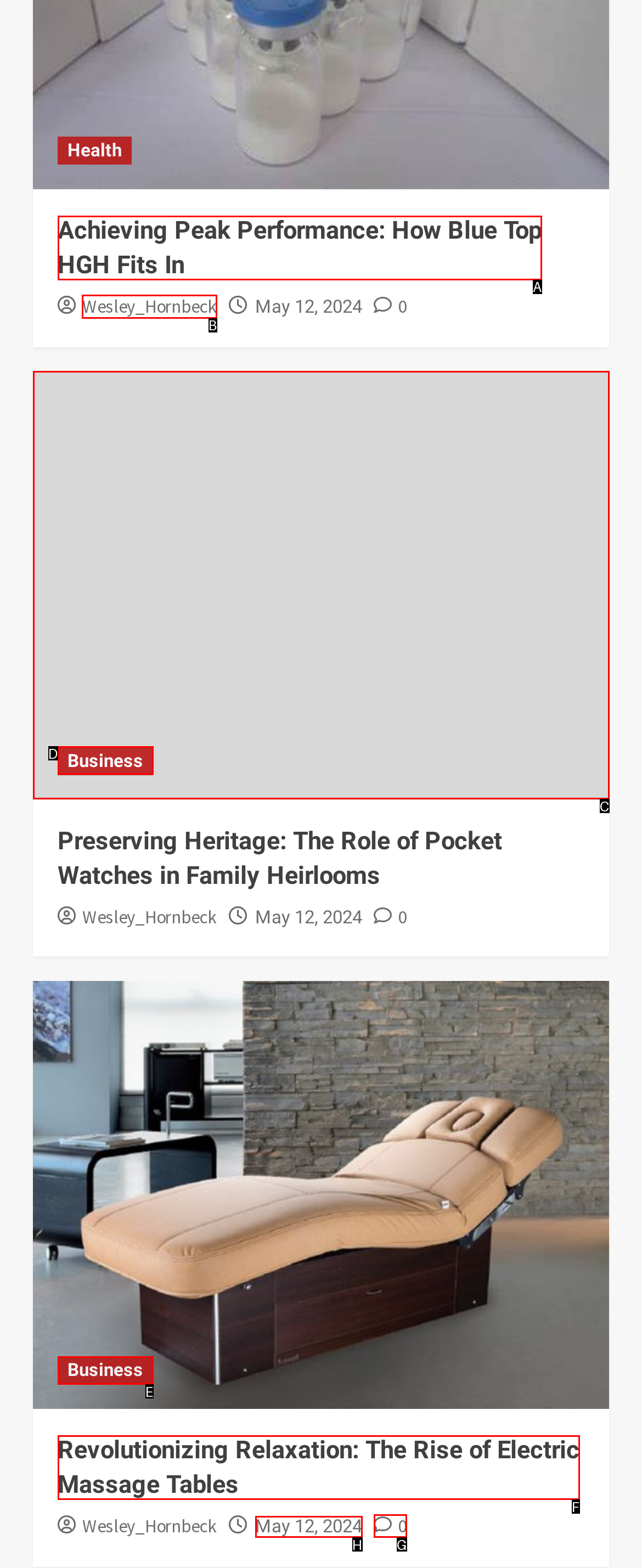Specify which HTML element I should click to complete this instruction: Check the post by 'Wesley_Hornbeck' Answer with the letter of the relevant option.

B